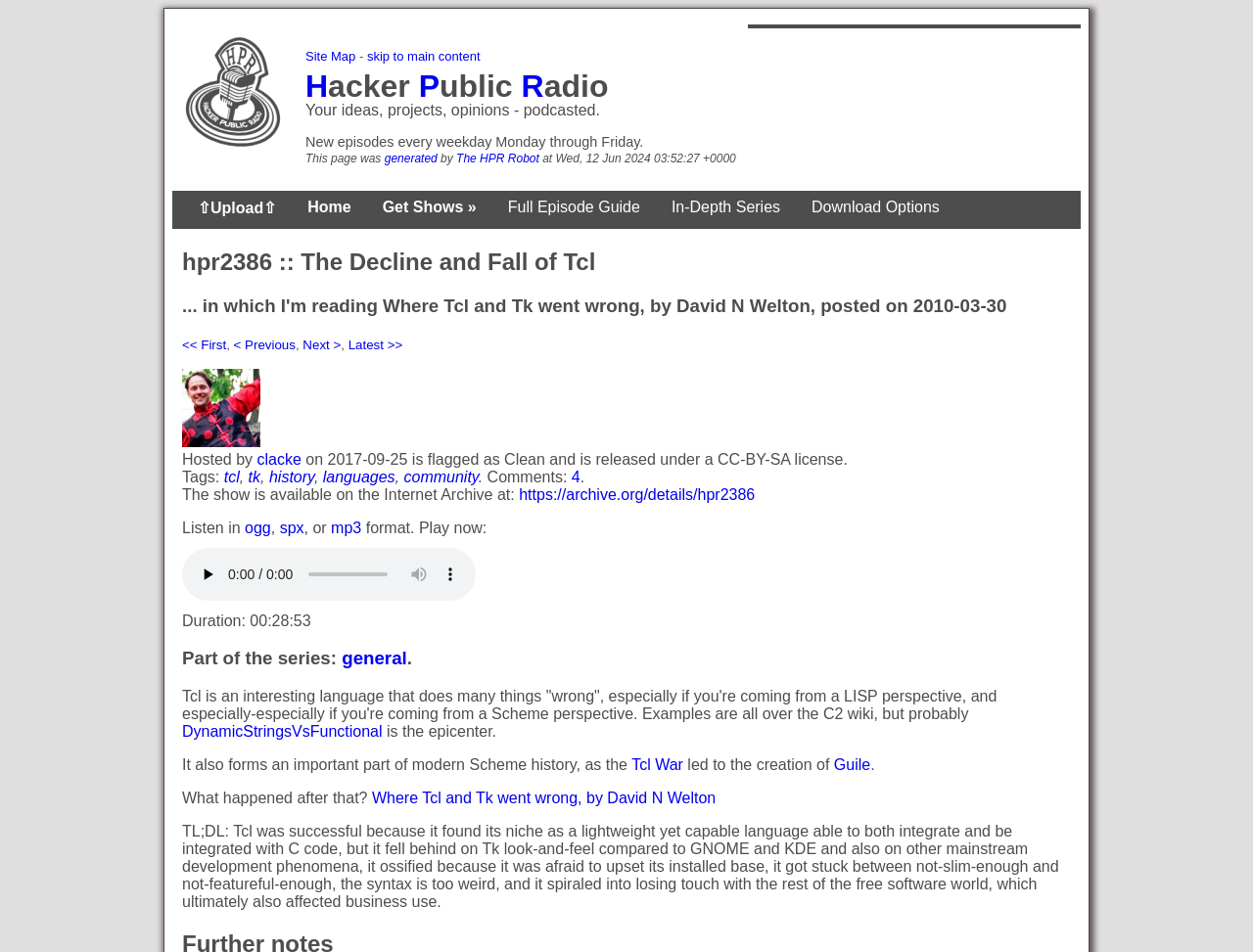Highlight the bounding box coordinates of the element you need to click to perform the following instruction: "Click on the 'Upload' link."

[0.158, 0.209, 0.22, 0.228]